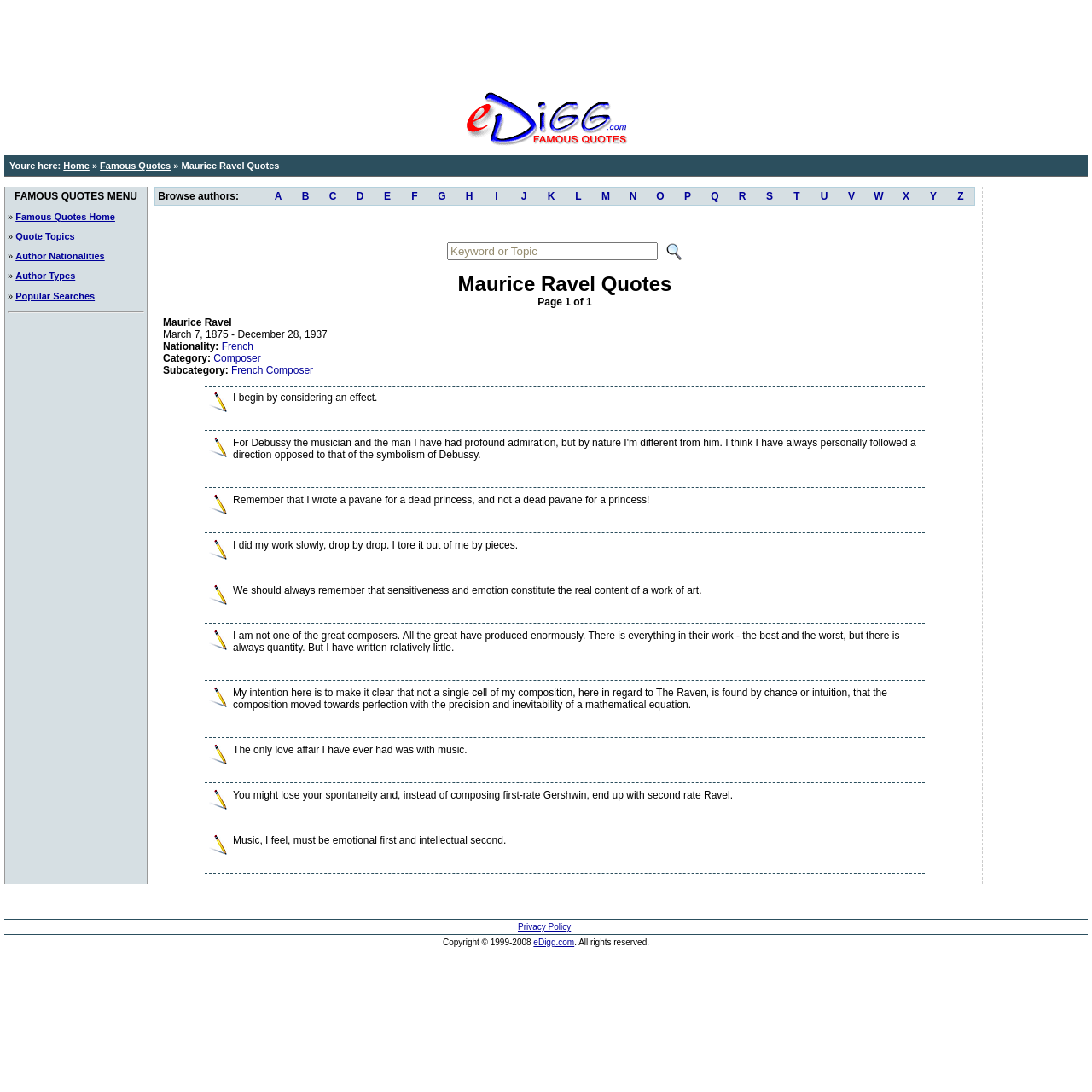What is the category of quotes listed on this webpage?
Provide a thorough and detailed answer to the question.

The breadcrumbs at the top of the page indicate that we are currently on the Famous Quotes > Maurice Ravel Quotes page, so it is reasonable to conclude that the category of quotes listed on this webpage is Famous Quotes.